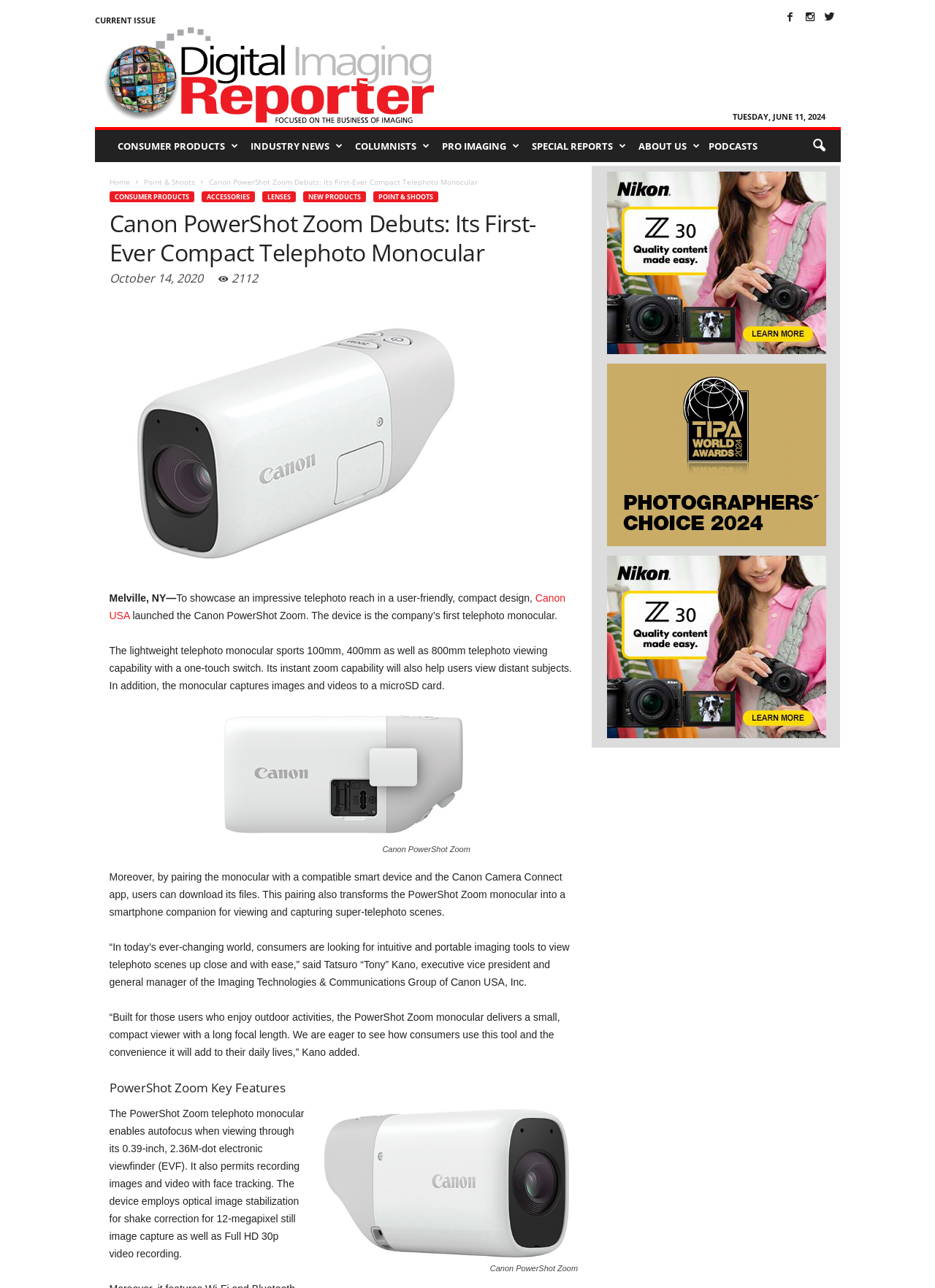Identify the webpage's primary heading and generate its text.

Canon PowerShot Zoom Debuts: Its First-Ever Compact Telephoto Monocular